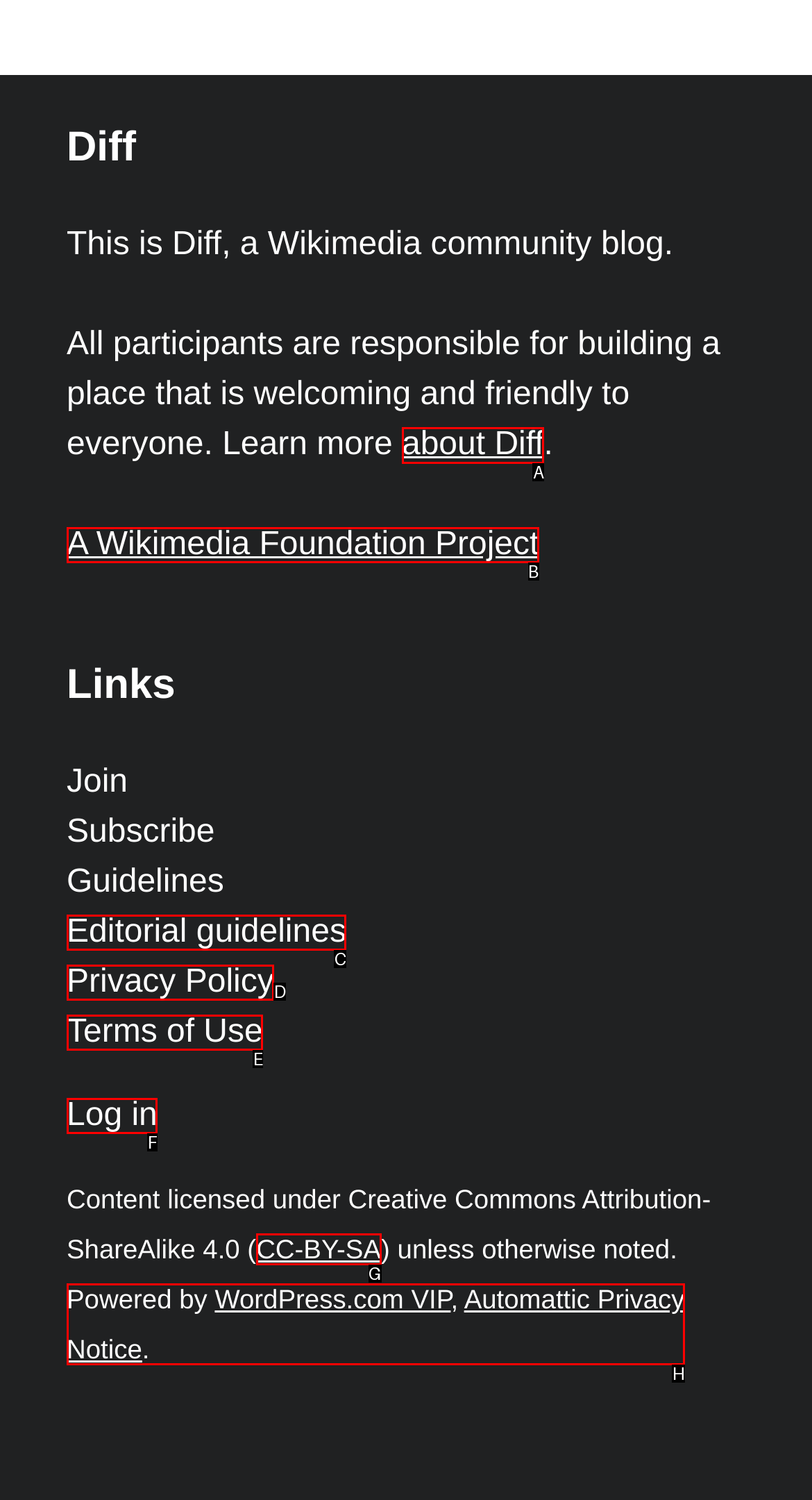Determine the letter of the element you should click to carry out the task: Visit the about page
Answer with the letter from the given choices.

A